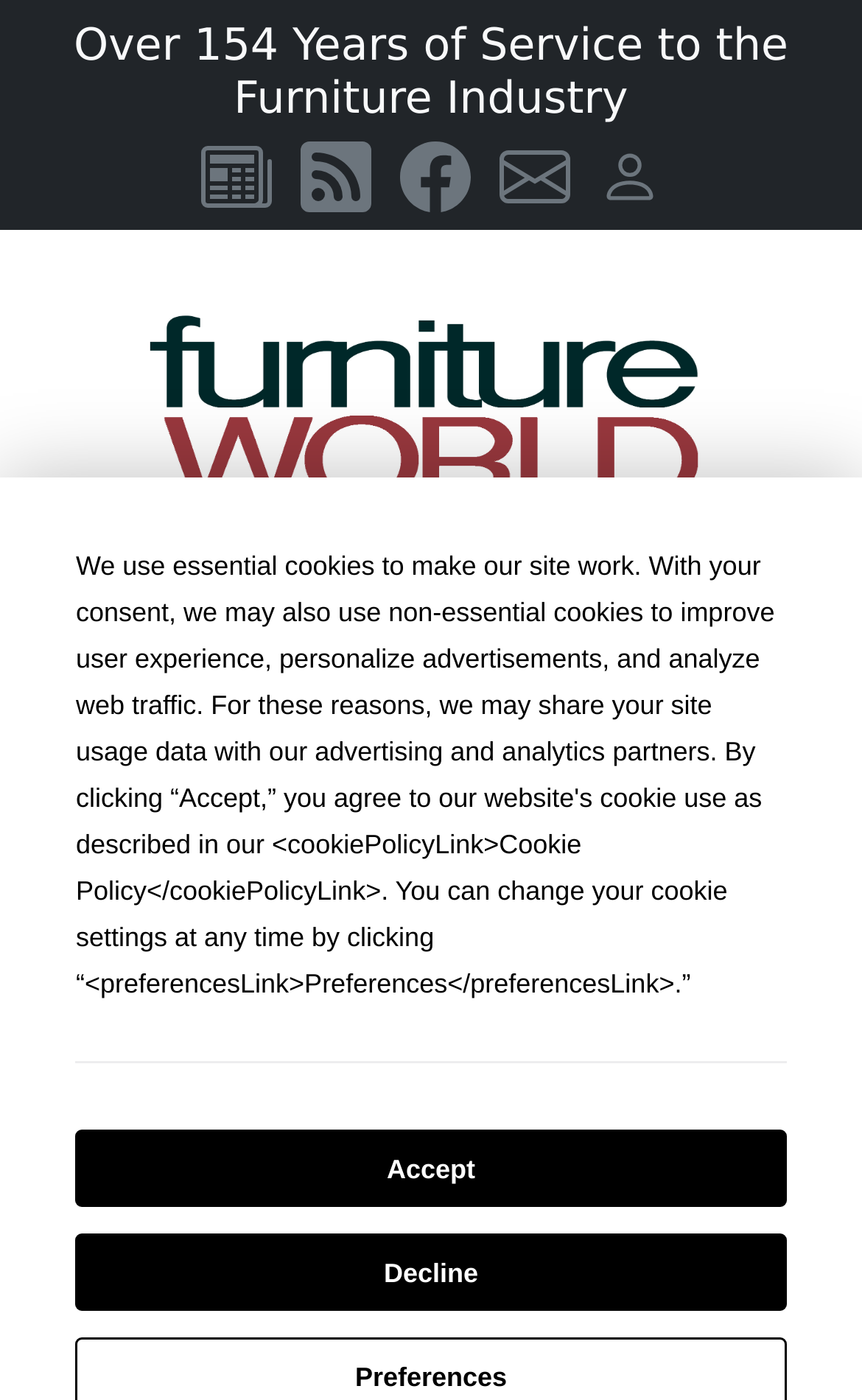Determine the bounding box coordinates for the UI element described. Format the coordinates as (top-left x, top-left y, bottom-right x, bottom-right y) and ensure all values are between 0 and 1. Element description: Diverse Epic Fantasy

None